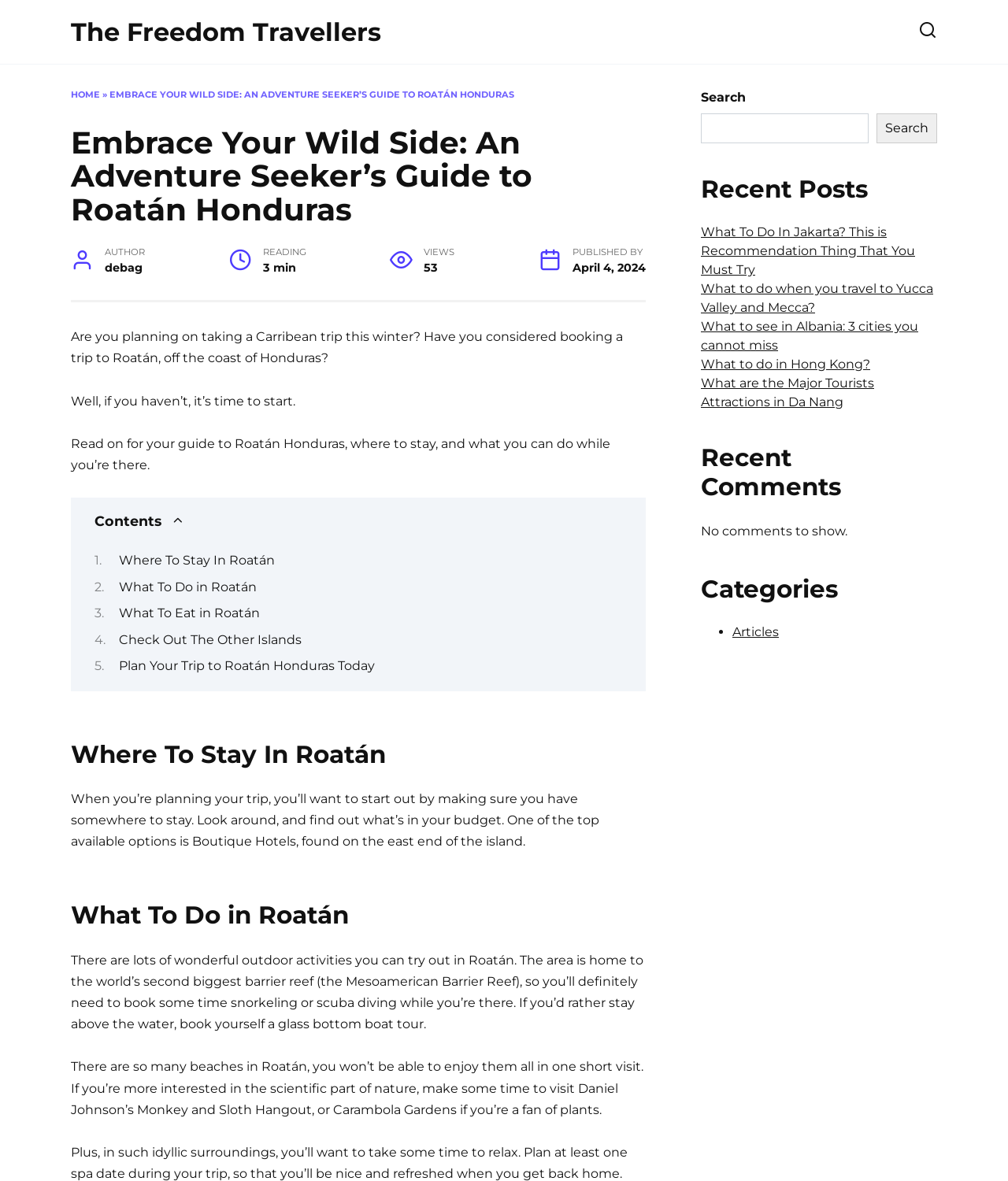Identify the main heading of the webpage and provide its text content.

Embrace Your Wild Side: An Adventure Seeker’s Guide to Roatán Honduras